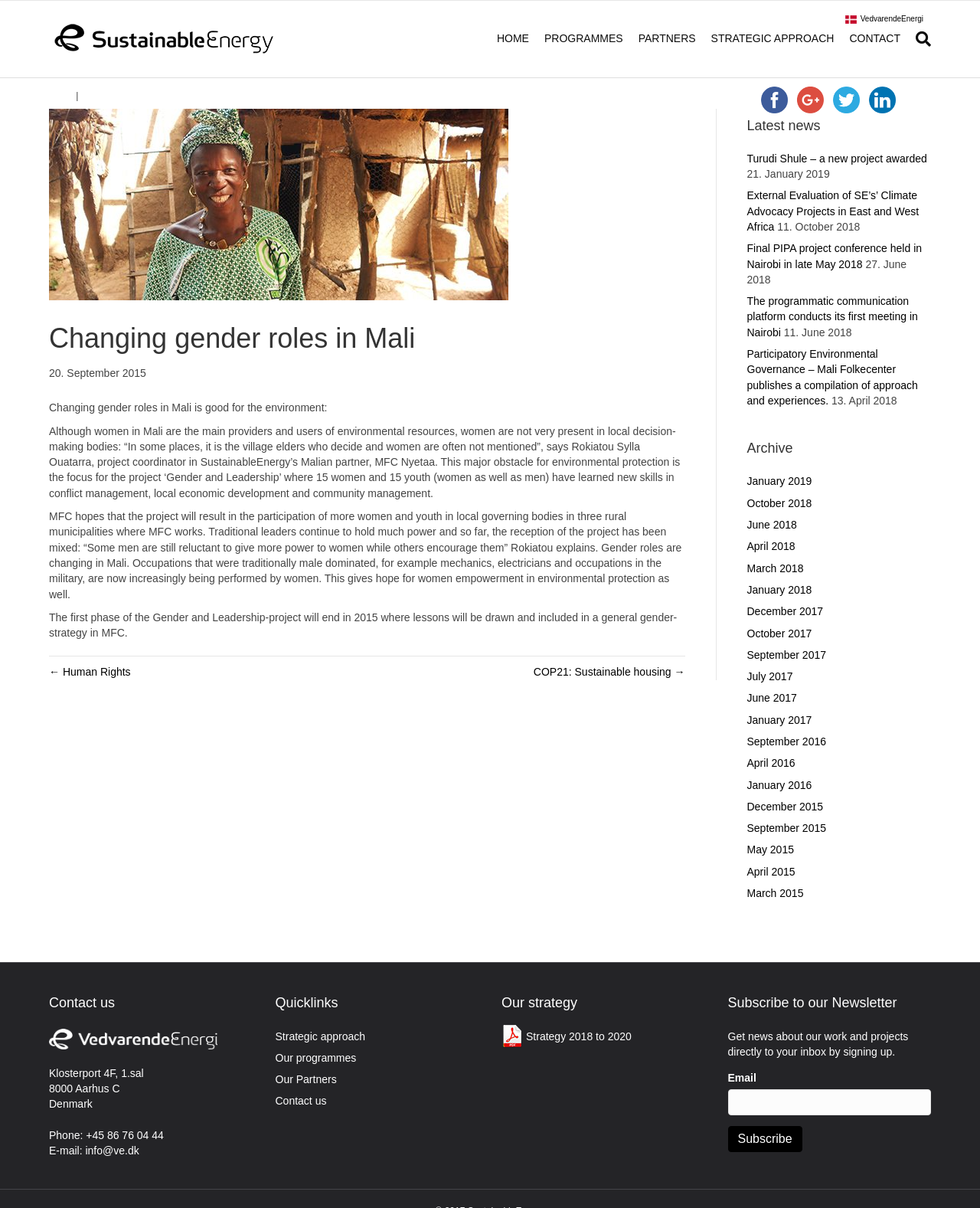Please determine the bounding box coordinates for the UI element described as: "COP21: Sustainable housing →".

[0.544, 0.551, 0.699, 0.561]